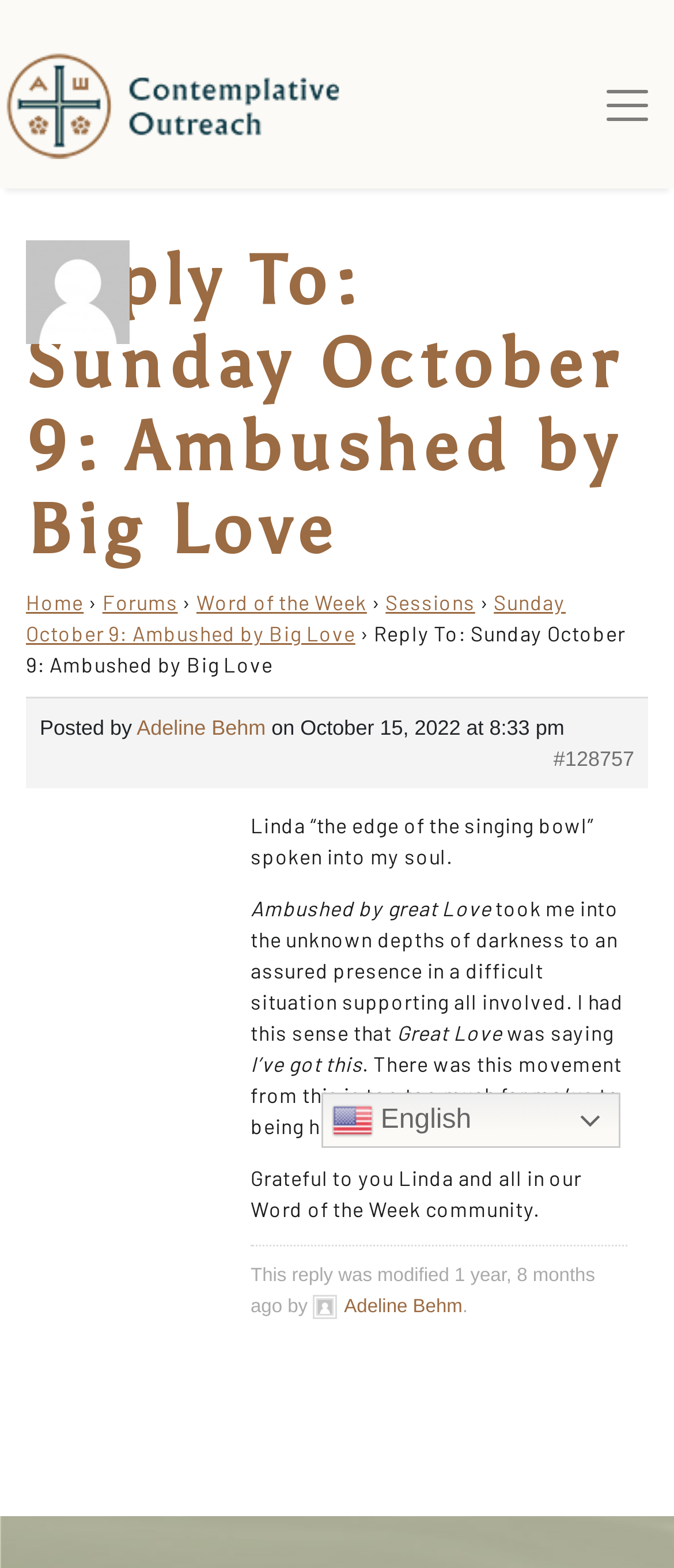Describe all the significant parts and information present on the webpage.

The webpage appears to be a forum or discussion board, specifically a reply to a post titled "Sunday October 9: Ambushed by Big Love". At the top, there is a logo and a link to "Contemplative Outreach, Ltd." accompanied by an image. A toggle navigation button is located at the top right corner.

The main content area is divided into sections. A header section displays the title of the post, "Reply To: Sunday October 9: Ambushed by Big Love". Below this, there are links to navigate to other sections of the website, including "Home", "Forums", "Word of the Week", and "Sessions".

The main post content is a personal reflection, written by Adeline Behm, which discusses a profound experience triggered by Linda's words, "the edge of the singing bowl". The text is divided into paragraphs, with phrases and sentences that express a sense of being overwhelmed by love, followed by a sense of reassurance and gratitude.

At the bottom of the post, there is a link to the original post, "#128757", and a notation indicating that the reply was modified about a year and eight months ago. A language selection link, "en English", is located at the bottom right corner, accompanied by a small flag icon.

Throughout the page, there are no prominent images, aside from the logo and the flag icon. The overall layout is focused on presenting the text-based content in a clear and readable manner.